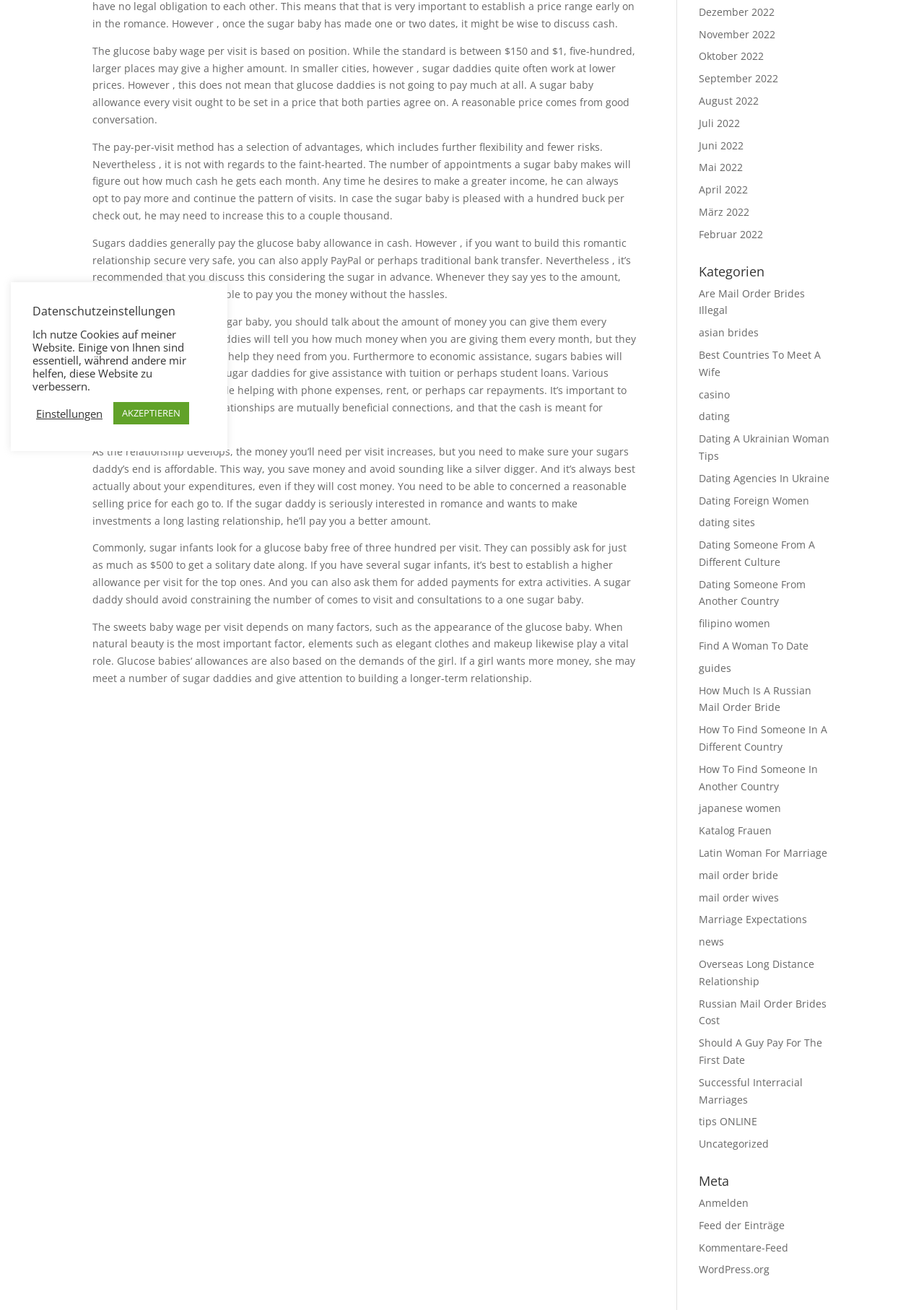Please determine the bounding box coordinates, formatted as (top-left x, top-left y, bottom-right x, bottom-right y), with all values as floating point numbers between 0 and 1. Identify the bounding box of the region described as: 4) New and Old Pieces

None